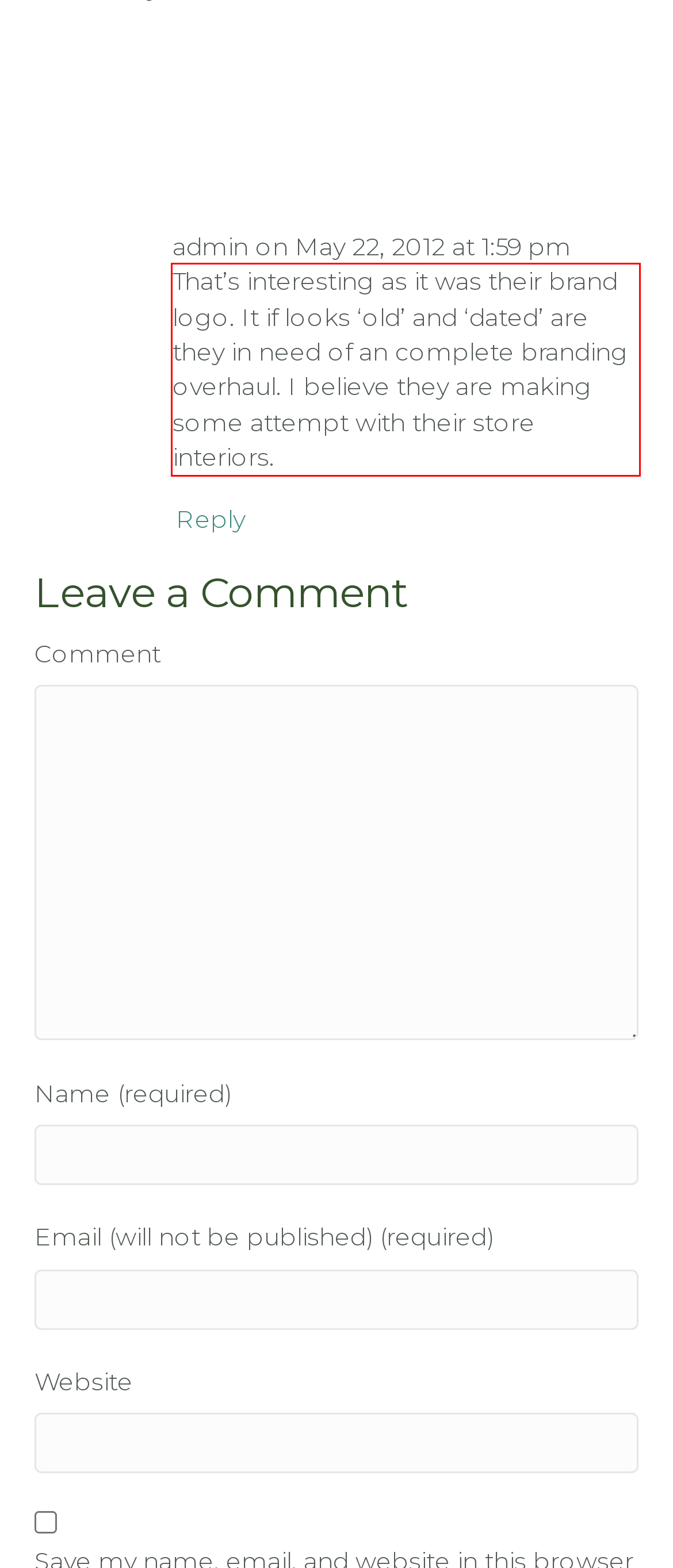With the given screenshot of a webpage, locate the red rectangle bounding box and extract the text content using OCR.

That’s interesting as it was their brand logo. It if looks ‘old’ and ‘dated’ are they in need of an complete branding overhaul. I believe they are making some attempt with their store interiors.